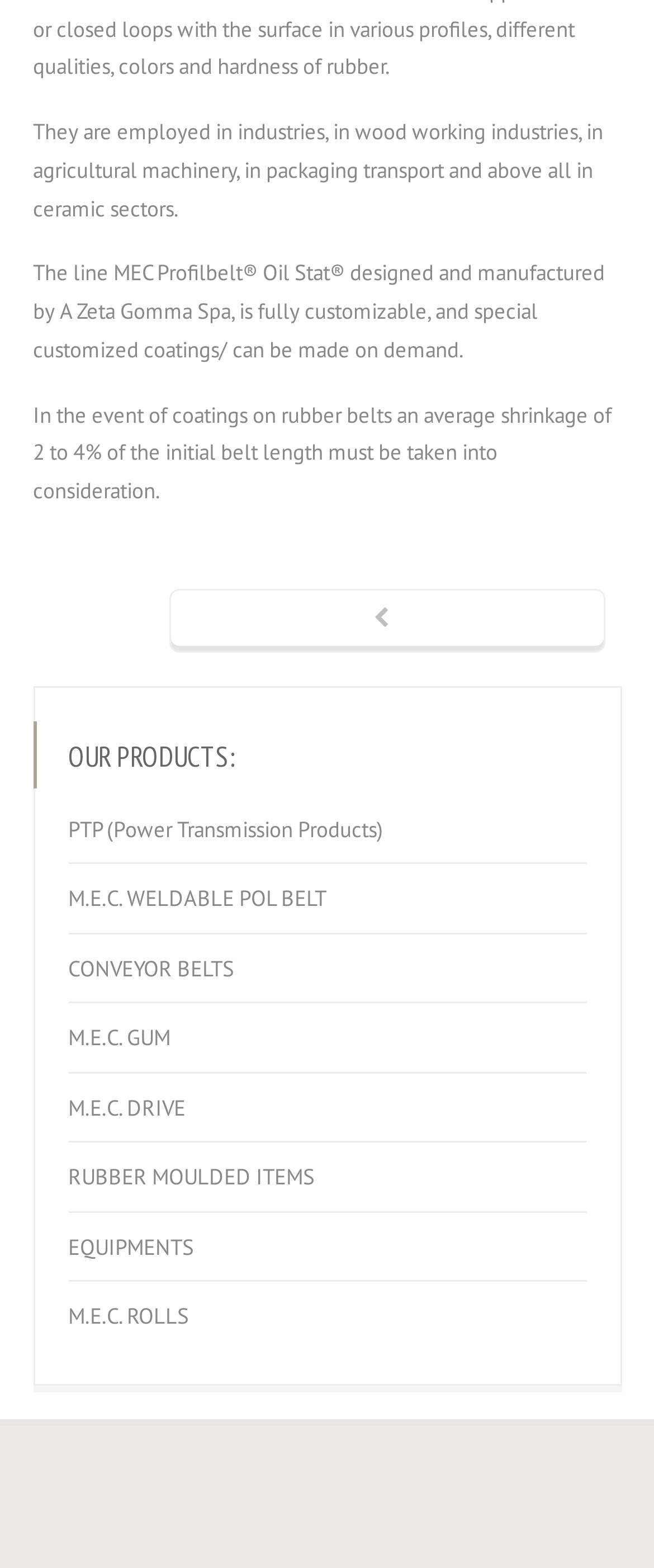Please determine the bounding box coordinates of the section I need to click to accomplish this instruction: "explore M.E.C. GUM products".

[0.104, 0.651, 0.26, 0.683]